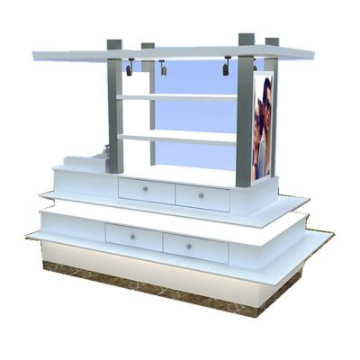Offer a detailed narrative of the image.

This image showcases a sleek, modern mall booth designed for retail environments, particularly suited for displaying sunglasses, as indicated by its connection to product listings. The booth features a clean white structure with a polished surface, complemented by soft lighting that enhances its visual appeal. 

It is equipped with multiple shelves for product placement, making it practical for showing off merchandise. The design includes drawers at the bottom, providing storage space for additional products or accessories. A backdrop with a subtle blue gradient adds an inviting touch and helps highlight the displayed items, appealing to potential customers. This booth exemplifies the convenience and efficiency of mall kiosks, enabling retailers to effectively promote their offerings in a compact space.